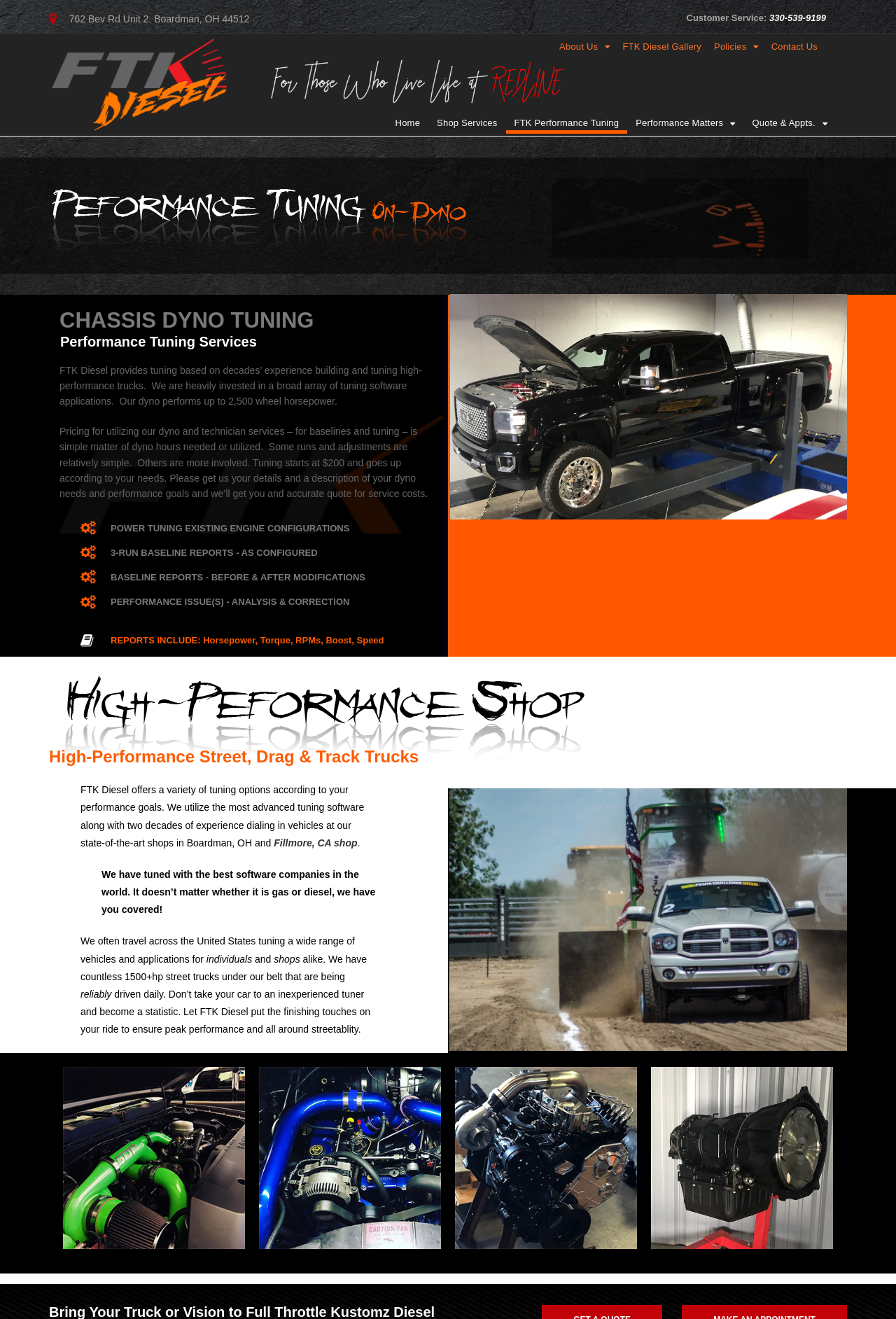Please provide the bounding box coordinates for the element that needs to be clicked to perform the instruction: "Visit the FTK Diesel gallery". The coordinates must consist of four float numbers between 0 and 1, formatted as [left, top, right, bottom].

[0.688, 0.028, 0.79, 0.043]